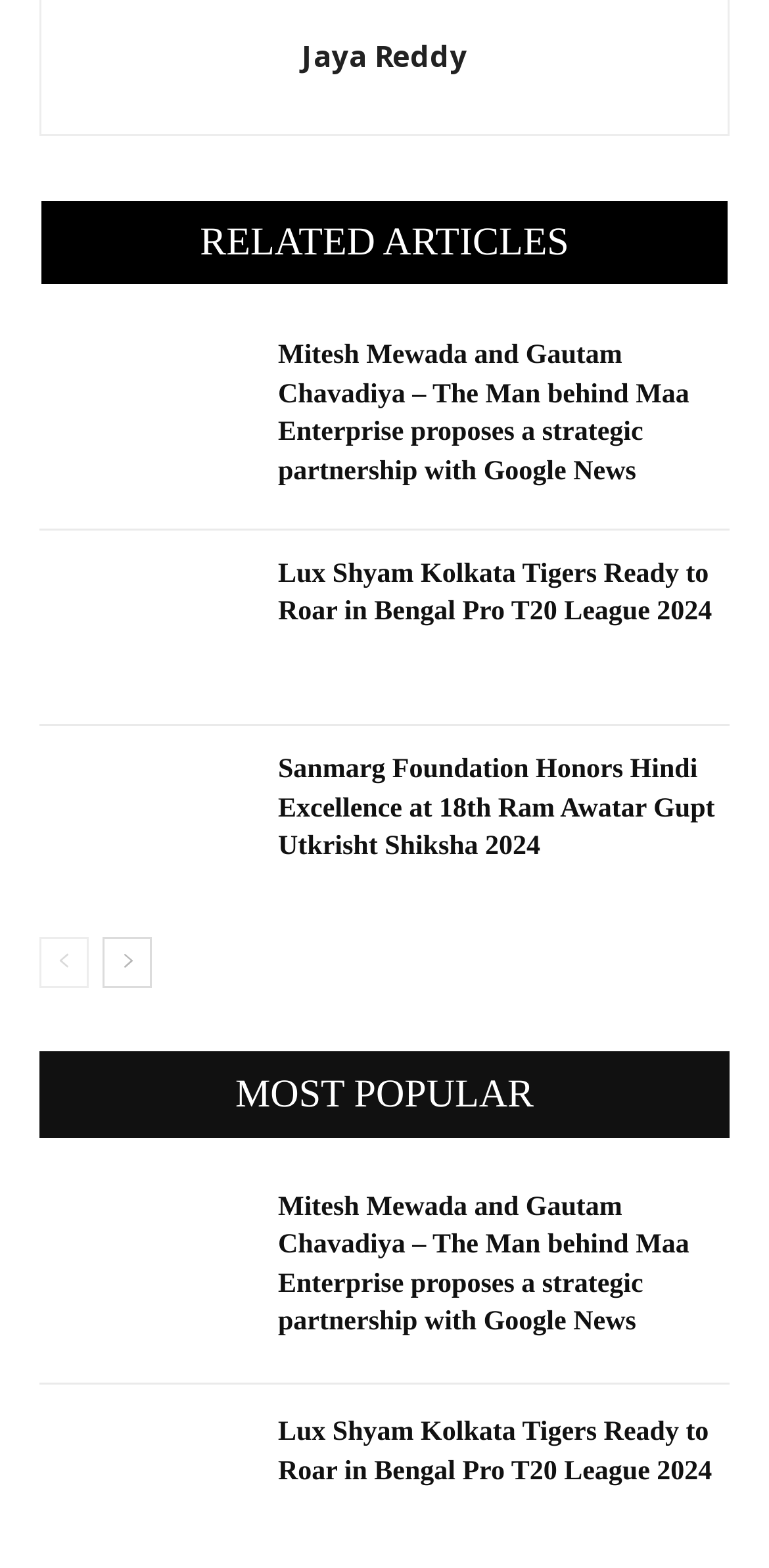What is the category of the articles on this page?
Answer with a single word or short phrase according to what you see in the image.

News